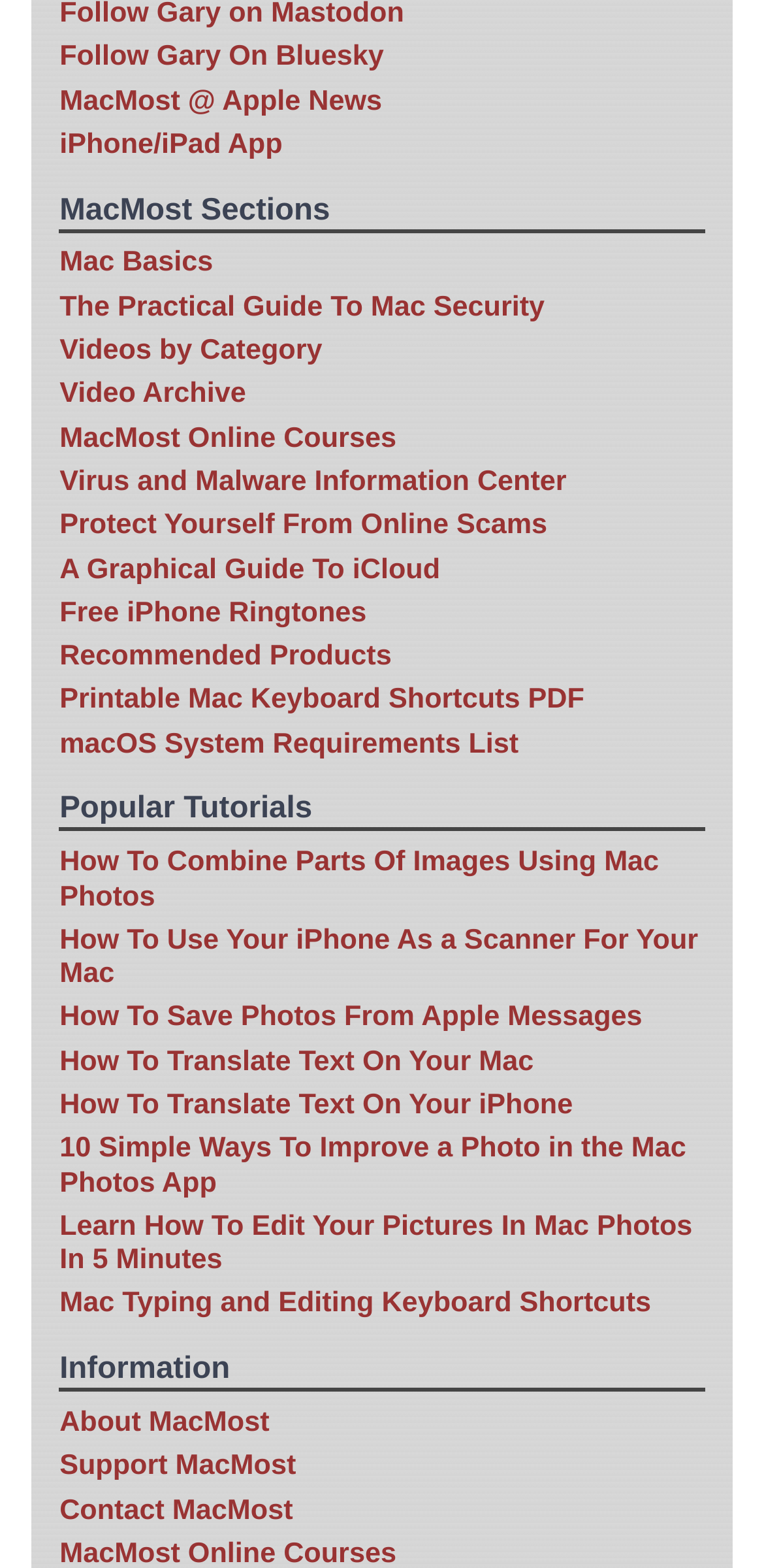Identify the bounding box coordinates of the clickable region required to complete the instruction: "Get information about MacMost". The coordinates should be given as four float numbers within the range of 0 and 1, i.e., [left, top, right, bottom].

[0.078, 0.898, 0.353, 0.918]